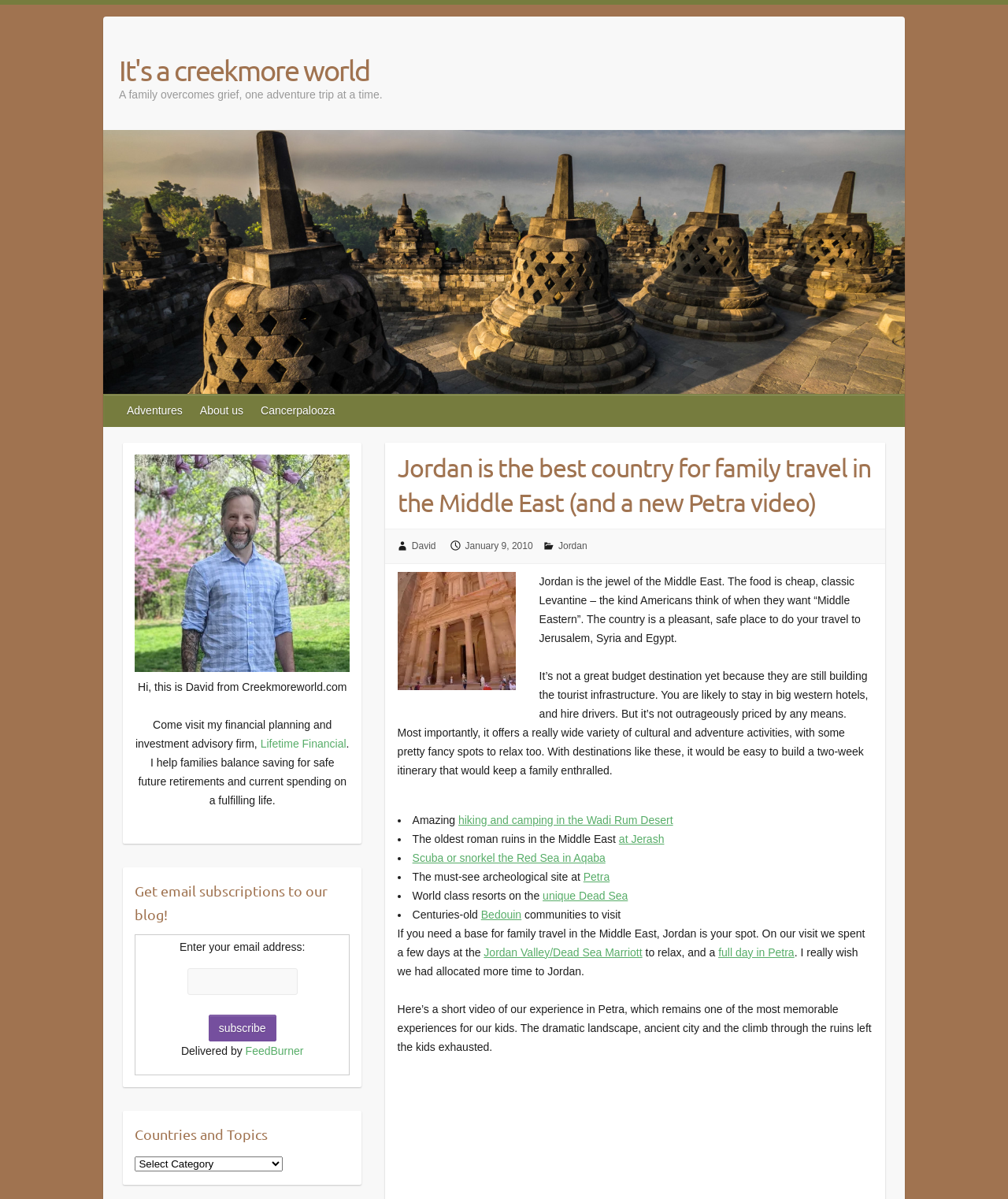From the webpage screenshot, identify the region described by unique Dead Sea. Provide the bounding box coordinates as (top-left x, top-left y, bottom-right x, bottom-right y), with each value being a floating point number between 0 and 1.

[0.538, 0.742, 0.623, 0.752]